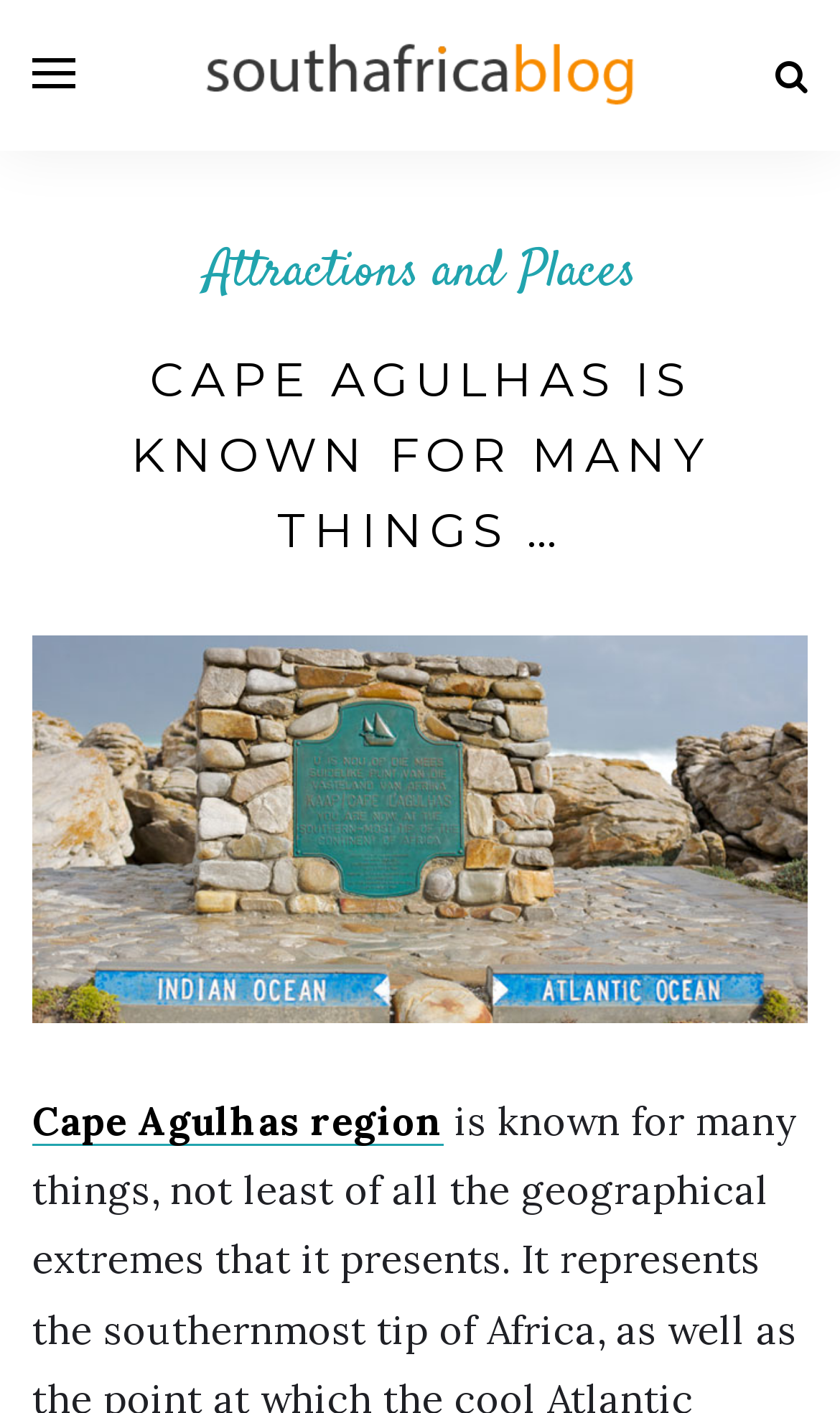Based on the image, please elaborate on the answer to the following question:
What is the name of the blog linked on the webpage?

The link on the webpage is labeled as 'South Africa Blog', which suggests that the name of the blog linked on the webpage is South Africa Blog.